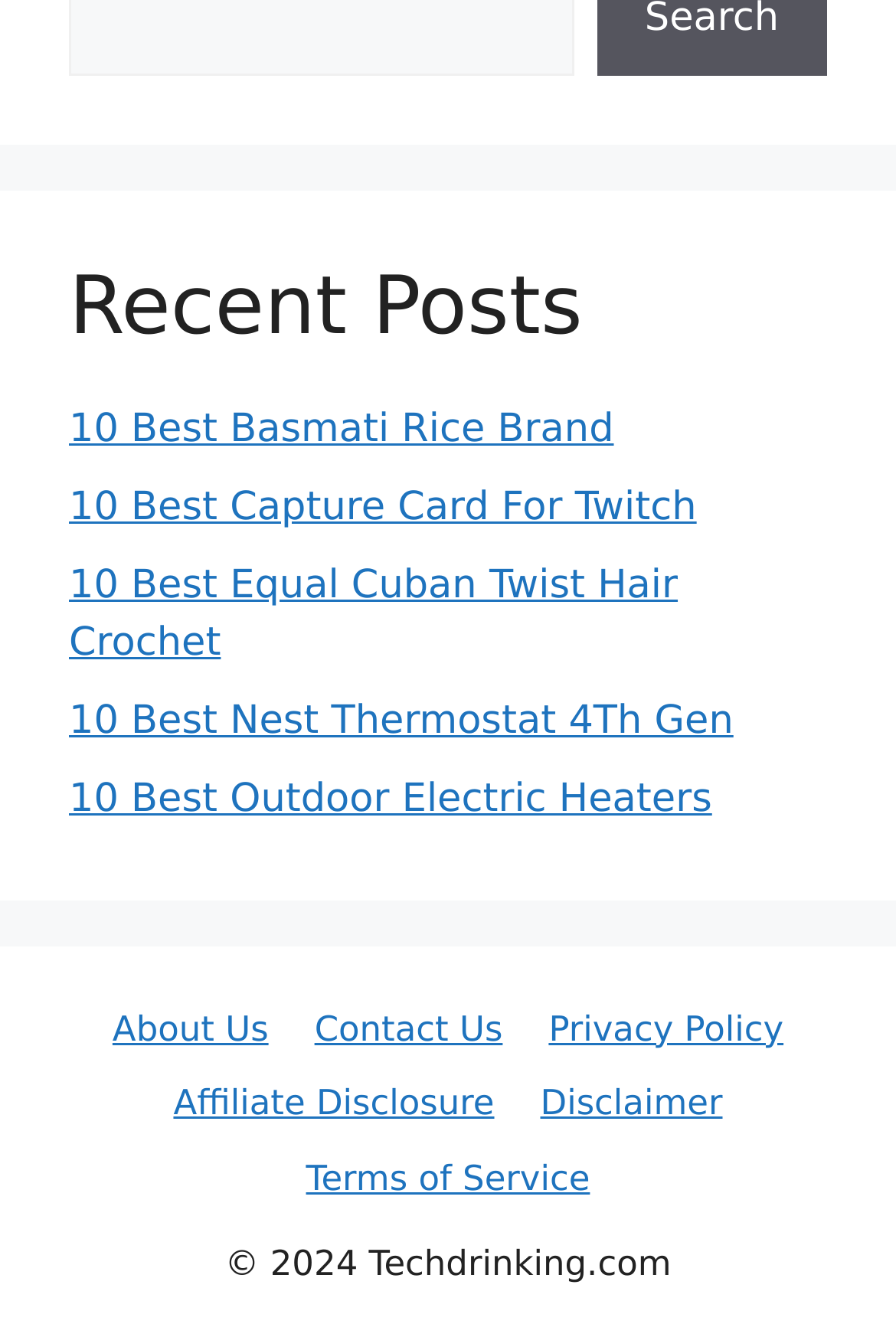Answer this question in one word or a short phrase: What is the category of the posts listed?

Best products